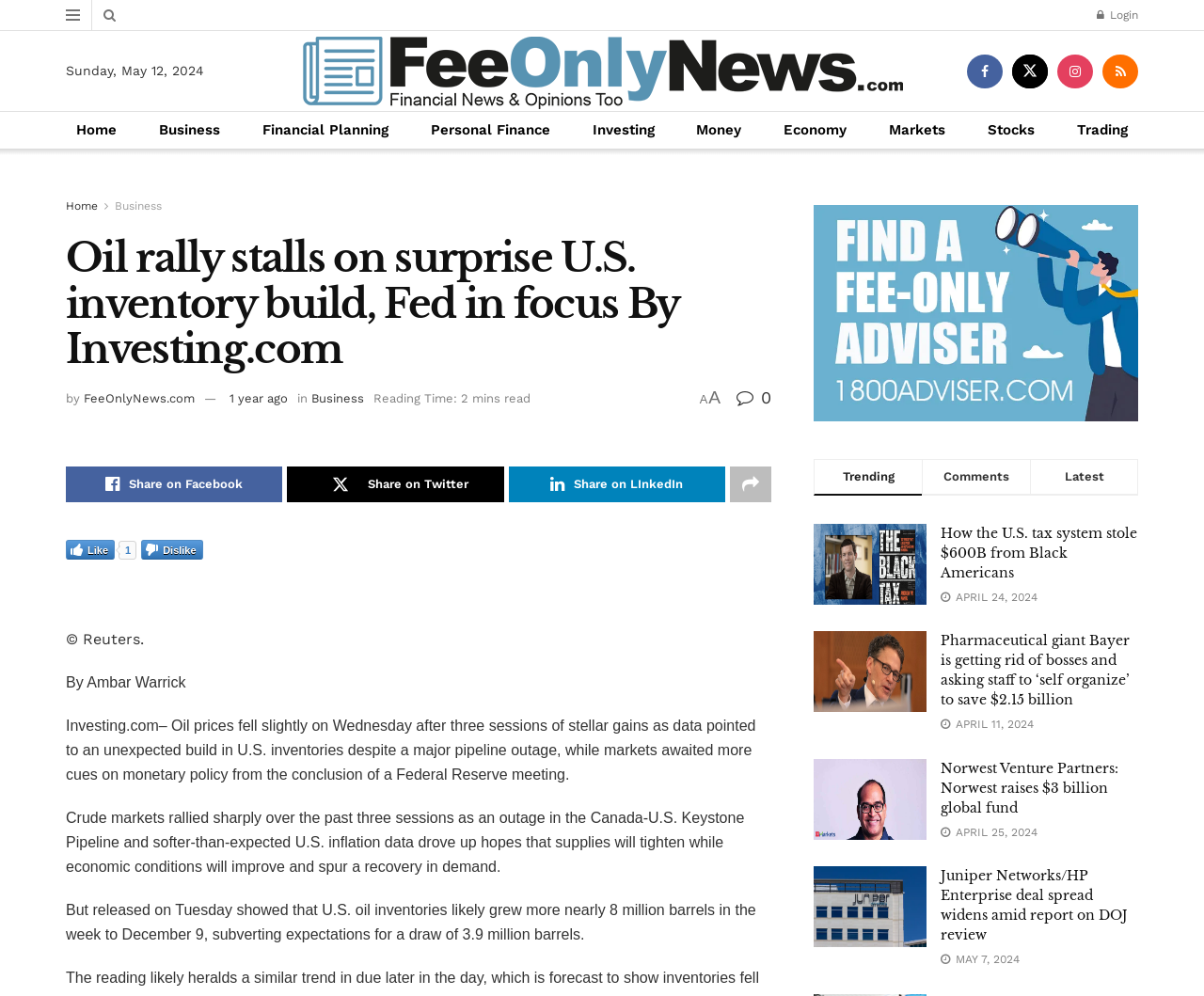Detail the features and information presented on the webpage.

This webpage appears to be a news article page from FeeOnlyNews.com. At the top, there is a navigation menu with links to various sections such as Home, Business, Financial Planning, and more. Below the navigation menu, there is a header section with a logo and a login link on the right side.

The main content of the page is an article titled "Oil rally stalls on surprise U.S. inventory build, Fed in focus By Investing.com". The article has a heading, a brief summary, and a "Reading Time" indicator. The article content is divided into several paragraphs, discussing the oil market and its recent trends.

On the right side of the article, there are several links to related news articles, each with a heading, an image, and a publication date. These links are arranged vertically, with the most recent articles at the top.

At the bottom of the page, there are several links to trending topics, comments, and latest news. There is also a section with a copyright notice and a brief description of the article's author.

Throughout the page, there are various icons and images, including social media sharing buttons, a Facebook like button, and a dislike button. The overall layout of the page is clean and easy to navigate, with clear headings and concise text.